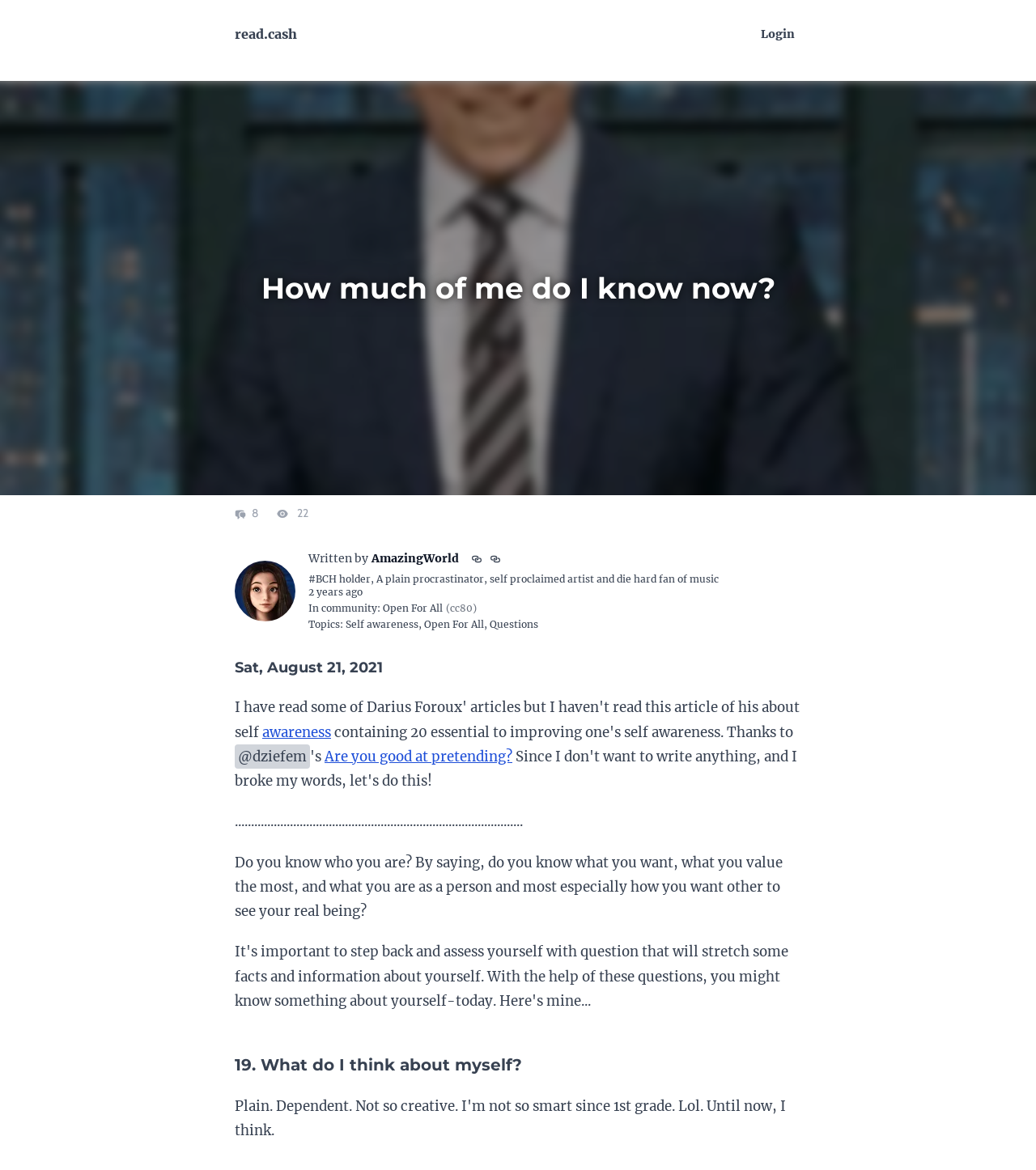Please provide a detailed answer to the question below by examining the image:
How many people saw the article?

The number of people who saw the article can be found in the StaticText element with bounding box coordinates [0.287, 0.432, 0.298, 0.445], which contains the text '22' and is preceded by the text 'Number of people who saw the article or submission'.